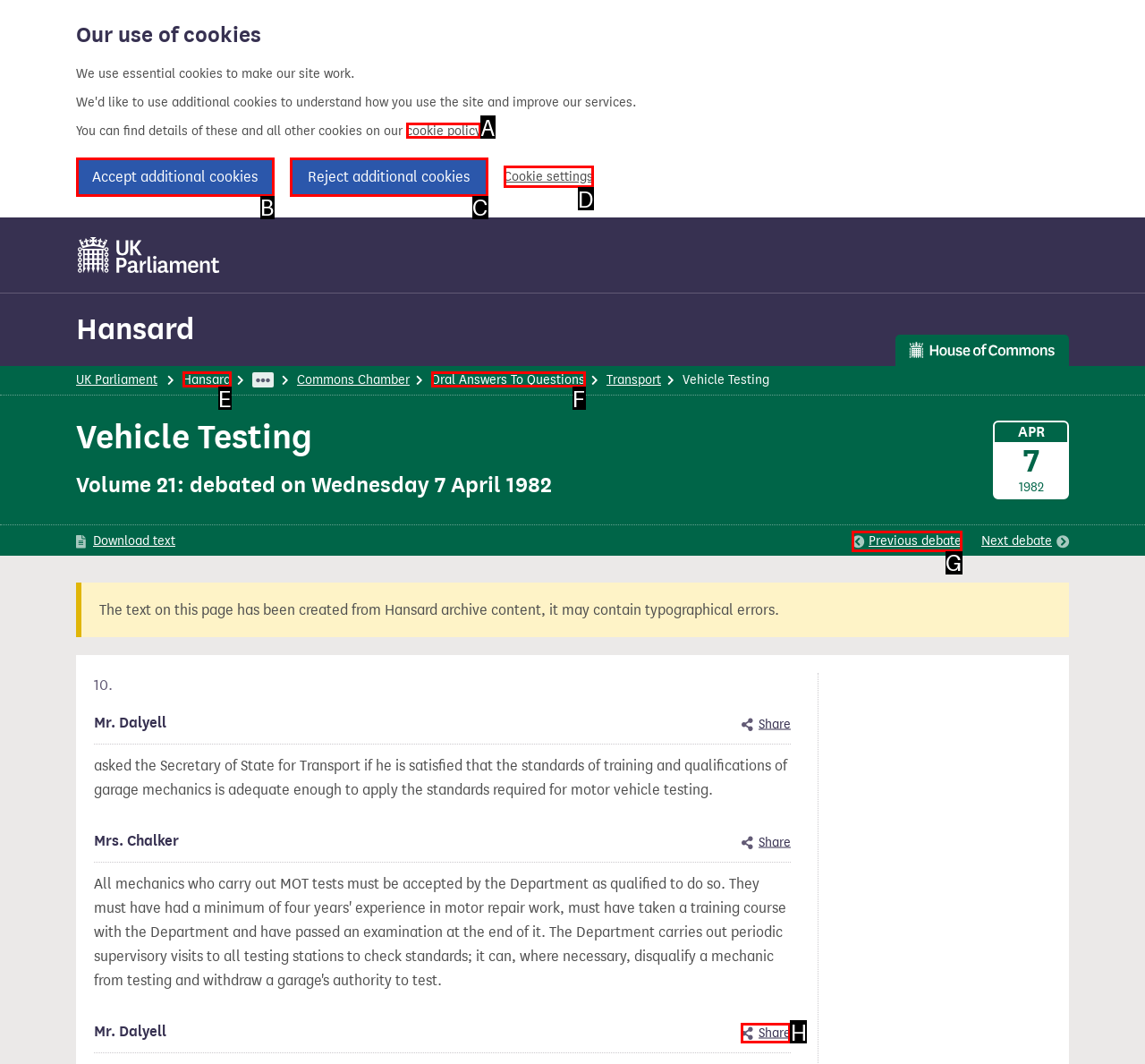Using the description: Share this specific contribution, find the best-matching HTML element. Indicate your answer with the letter of the chosen option.

H